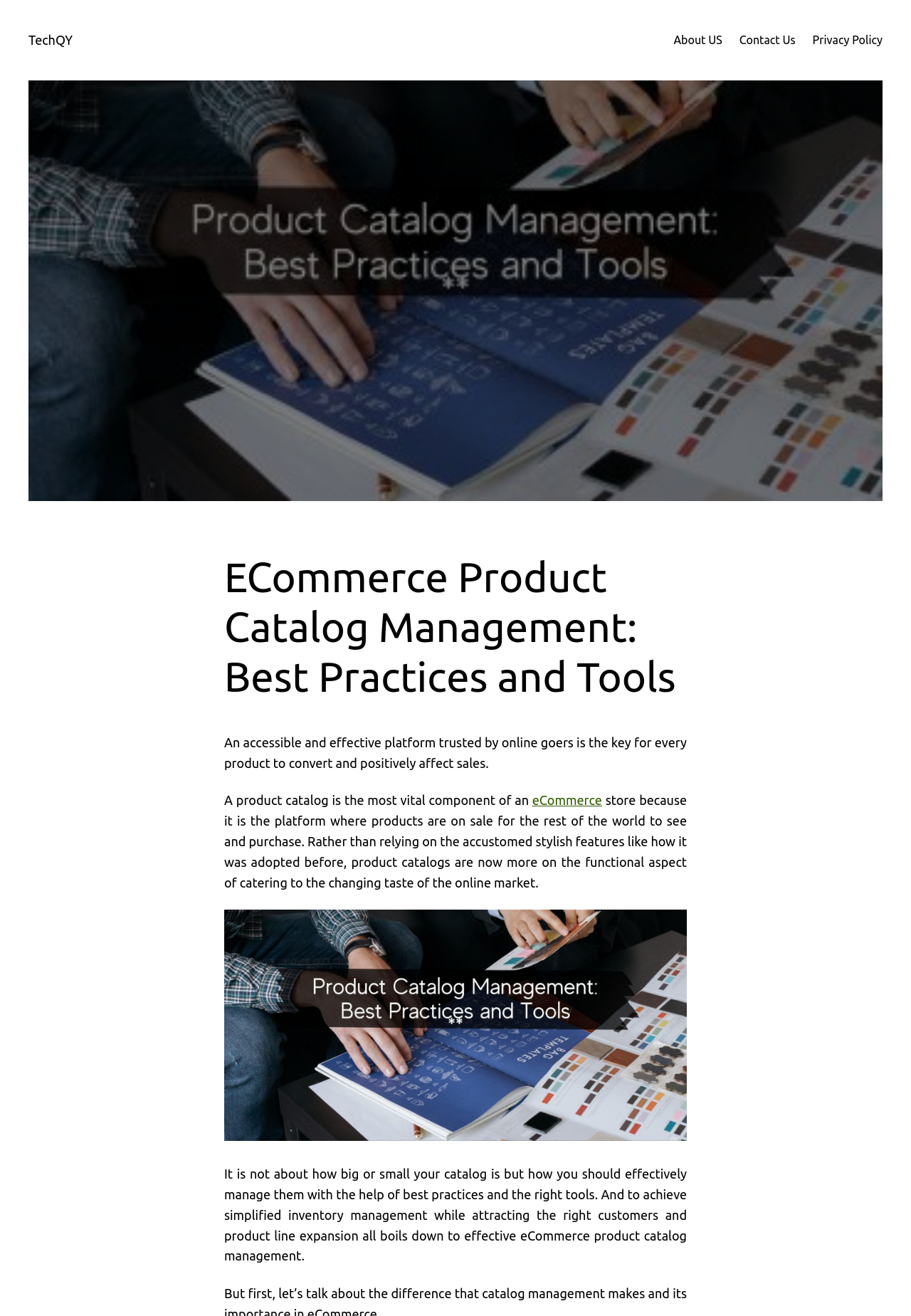What is the goal of effective eCommerce product catalog management?
Please give a detailed and elaborate answer to the question.

The webpage mentions that effective eCommerce product catalog management can achieve simplified inventory management while attracting the right customers and product line expansion.